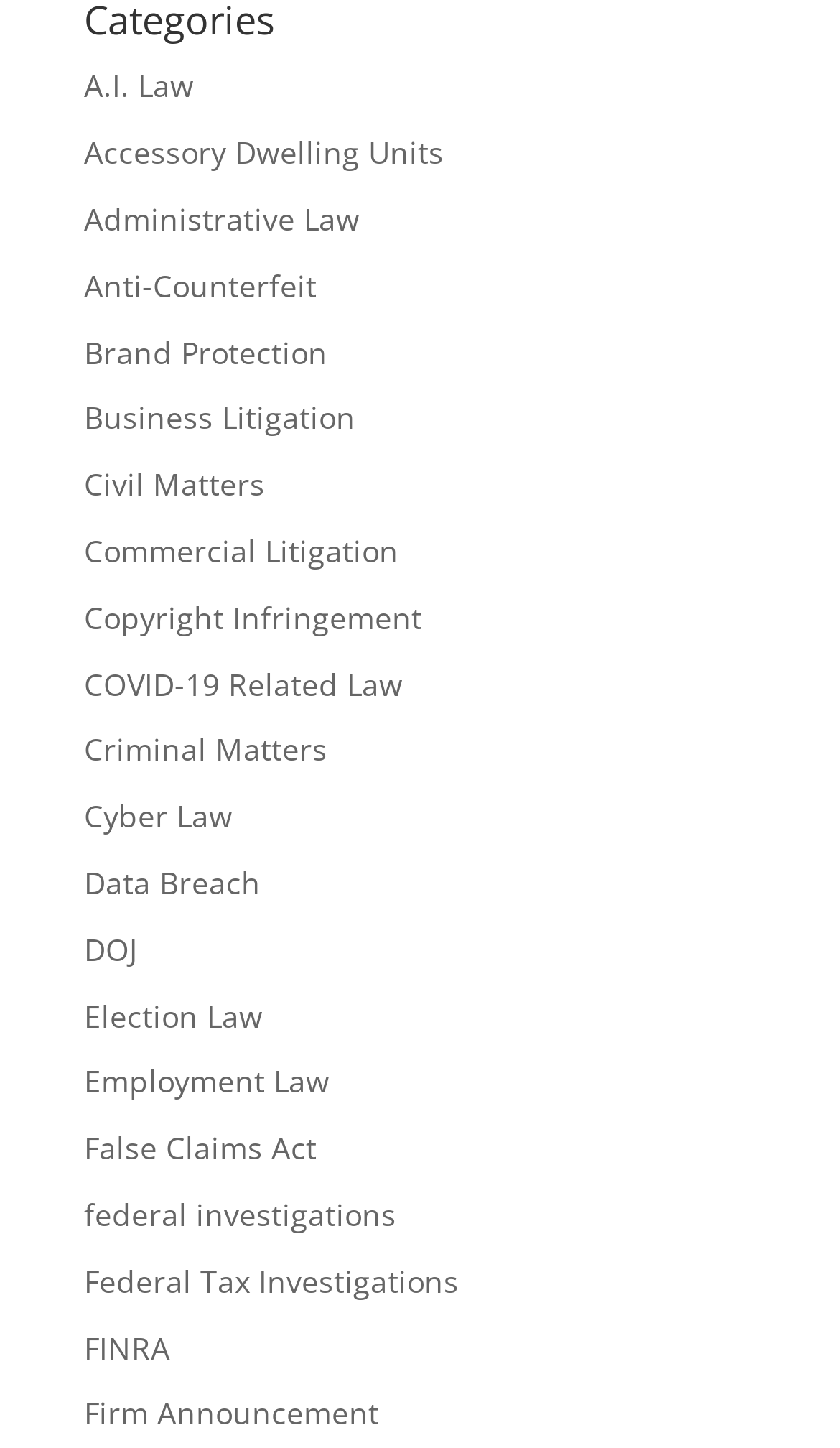Answer the question with a brief word or phrase:
How many categories are listed?

20